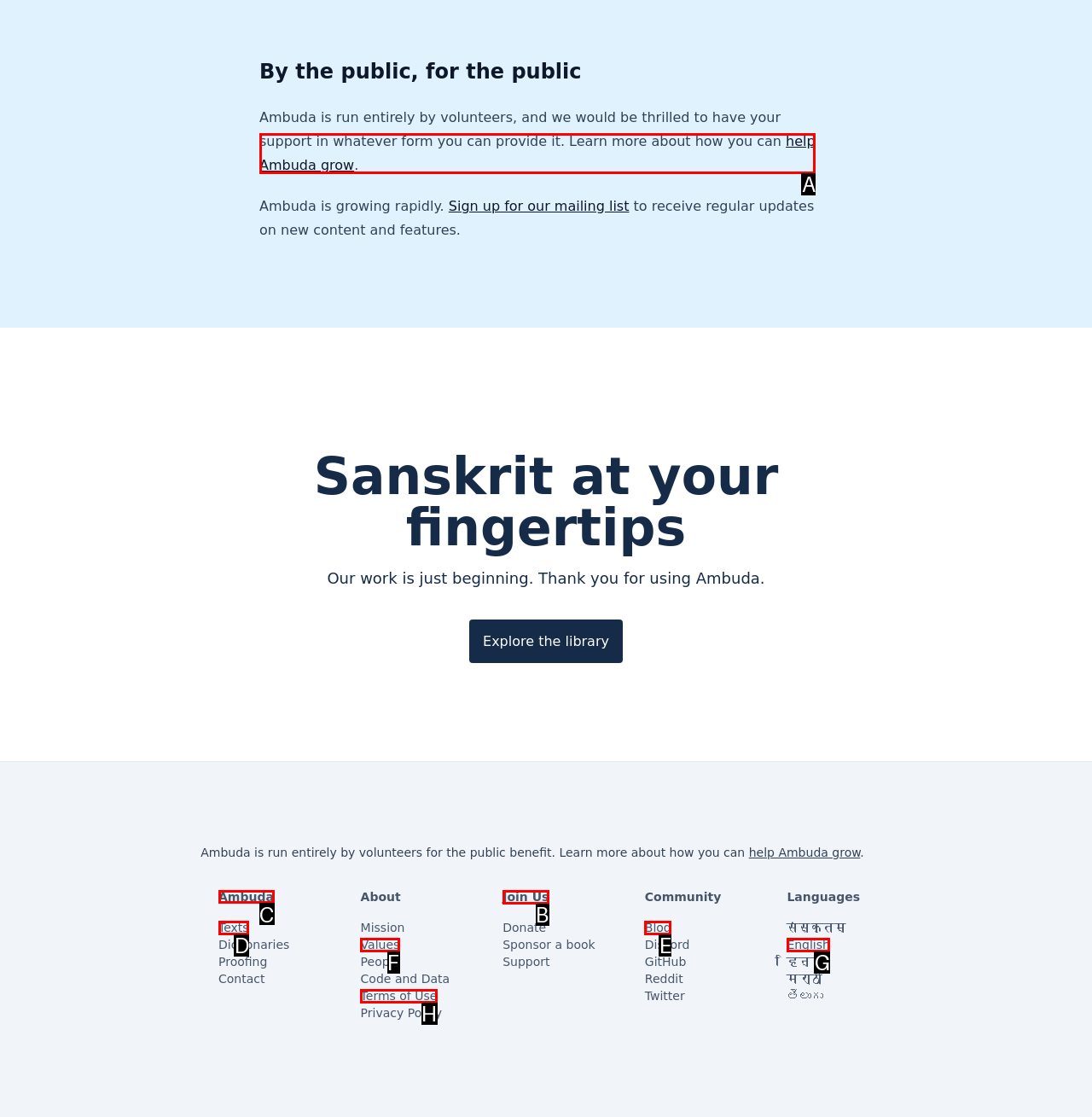Which lettered option should be clicked to achieve the task: Visit the Ambuda homepage? Choose from the given choices.

C